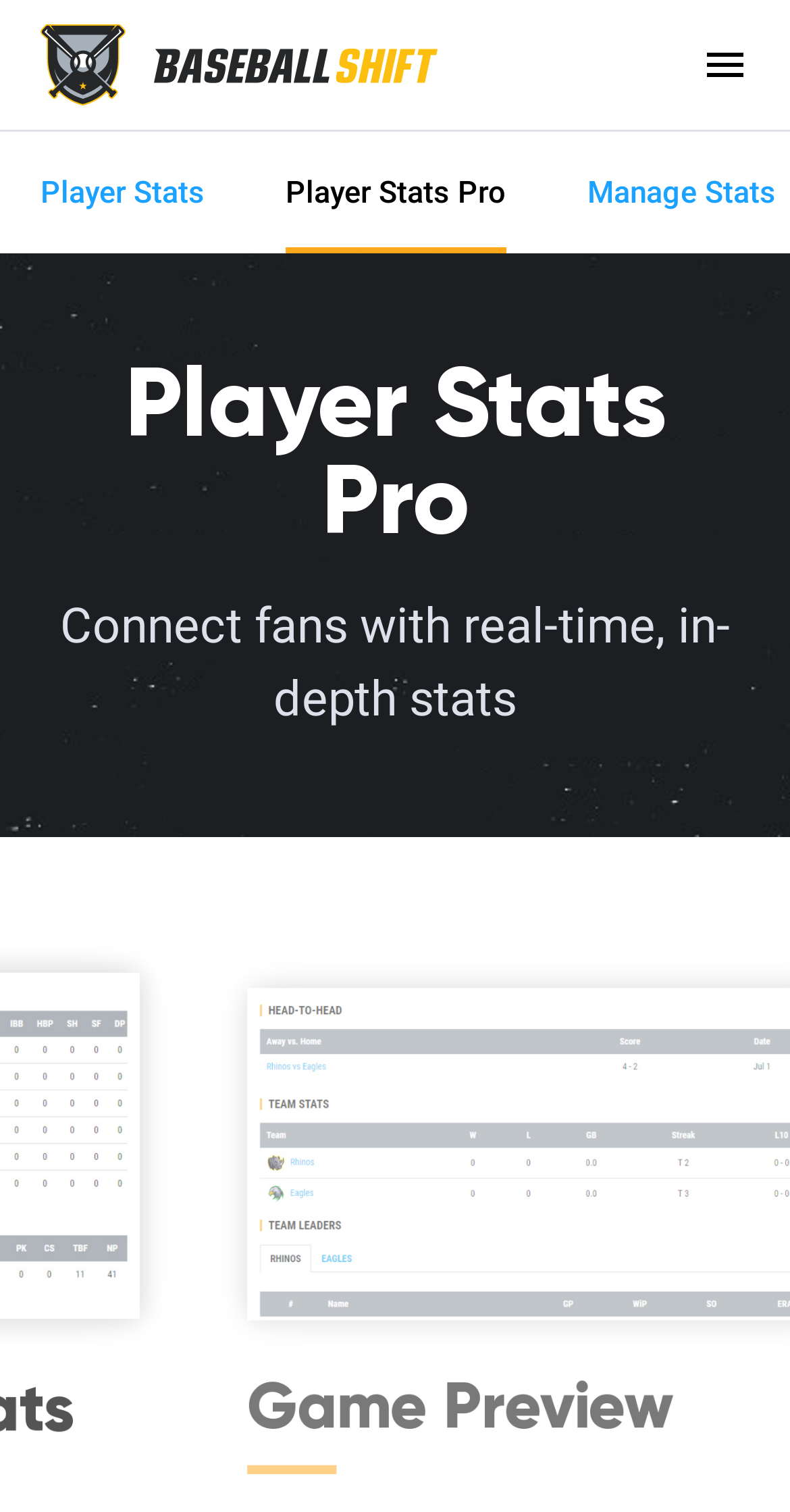Please provide a short answer using a single word or phrase for the question:
What is the text on the top-right corner of the webpage?

menu